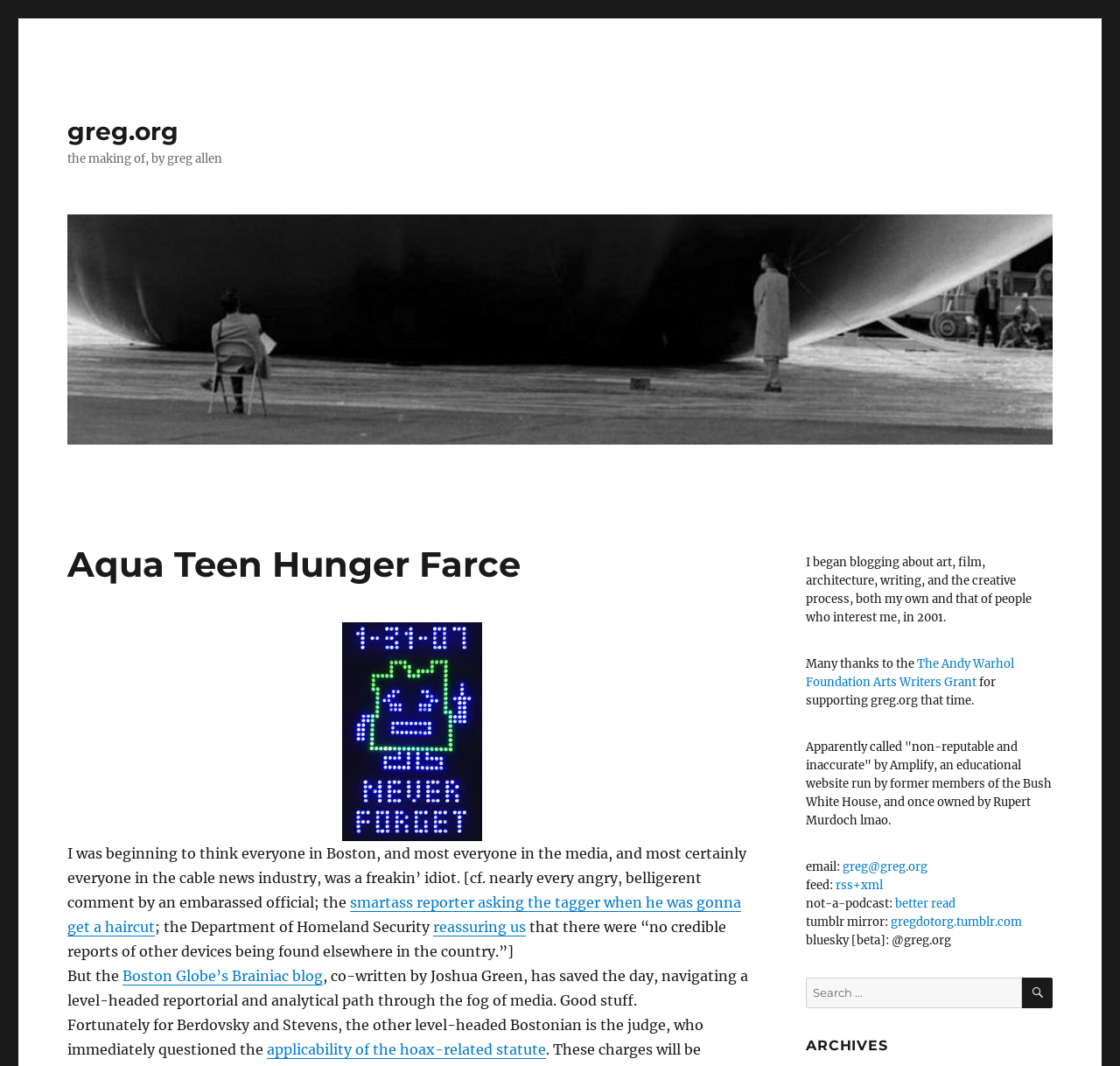Locate the bounding box coordinates of the clickable area to execute the instruction: "search for something". Provide the coordinates as four float numbers between 0 and 1, represented as [left, top, right, bottom].

[0.72, 0.917, 0.94, 0.945]